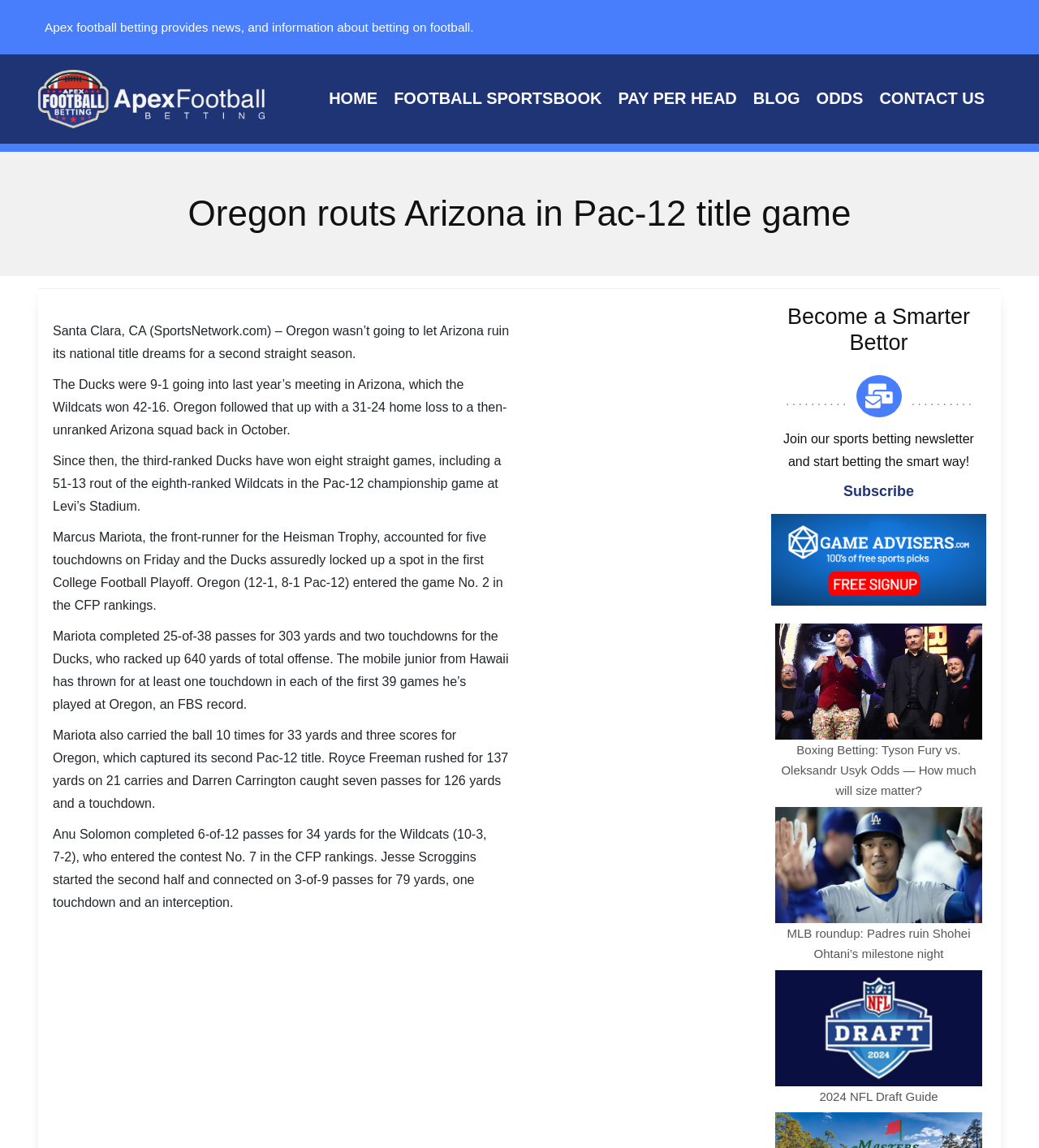Determine the coordinates of the bounding box that should be clicked to complete the instruction: "Read Oregon routs Arizona in Pac-12 title game". The coordinates should be represented by four float numbers between 0 and 1: [left, top, right, bottom].

[0.037, 0.132, 0.963, 0.24]